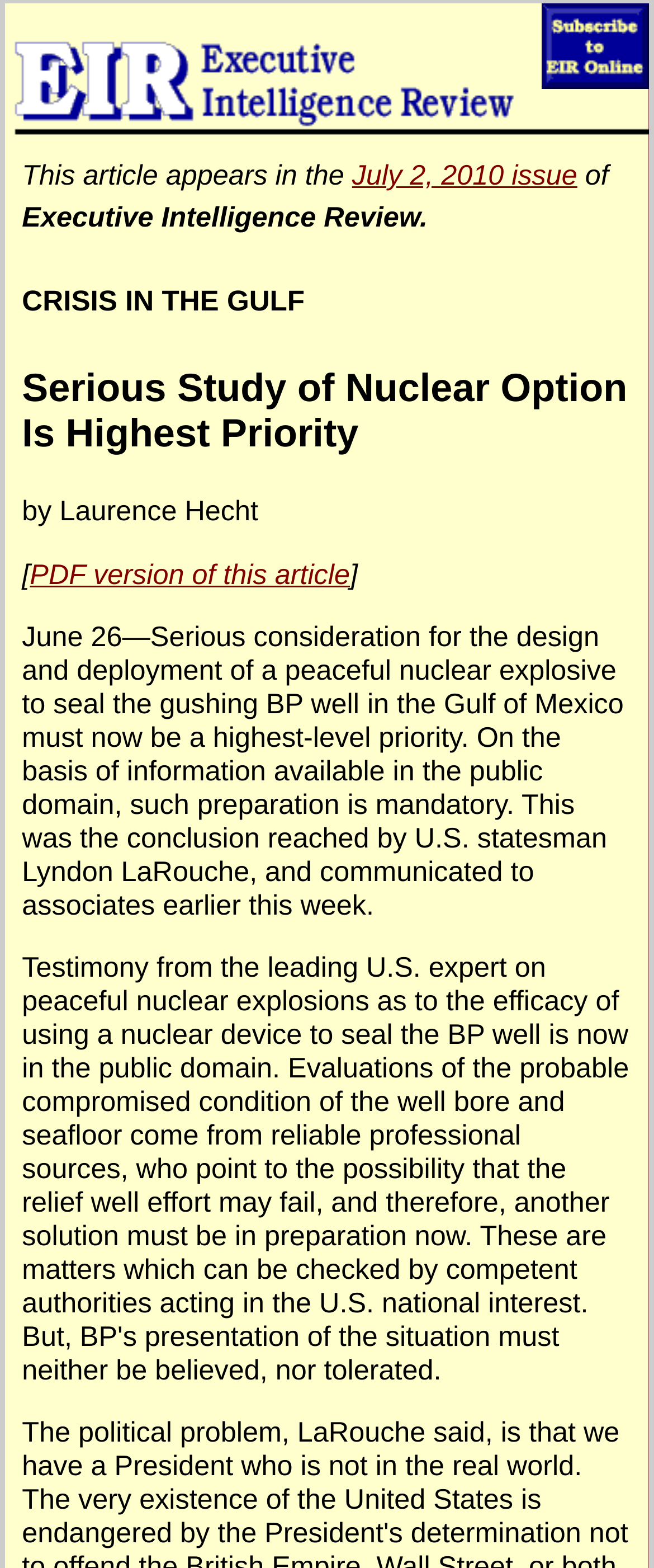Summarize the webpage in an elaborate manner.

The webpage is about a crisis in the Gulf, specifically discussing the consideration of a nuclear option to address the BP well issue in the Gulf of Mexico. 

At the top left of the page, there is a link to go back to the home page. On the top right, there is a link to subscribe to EIR Online, accompanied by a small image. 

Below these links, there is a section that indicates the article's origin, stating that it appears in the July 2, 2010 issue of Executive Intelligence Review. 

The main title of the article, "CRISIS IN THE GULF", is prominently displayed, followed by the subtitle "Serious Study of Nuclear Option Is Highest Priority". 

The author of the article, Laurence Hecht, is credited below the title. Next to the author's name, there is a link to a PDF version of the article. 

The main content of the article starts below, discussing the need for serious consideration of a peaceful nuclear explosive to seal the gushing BP well in the Gulf of Mexico. The text explains that this conclusion was reached by U.S. statesman Lyndon LaRouche.